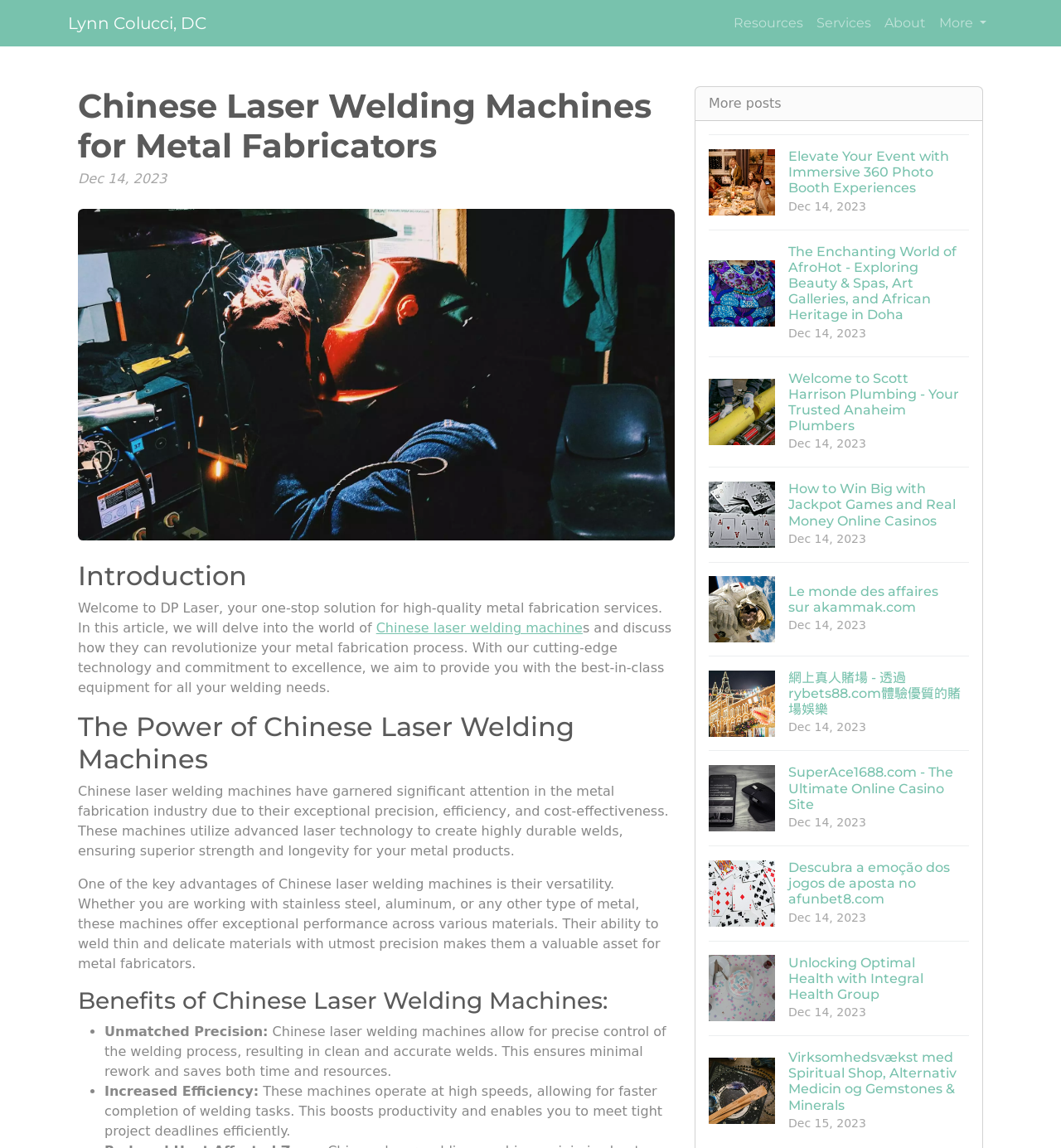Please determine the bounding box coordinates, formatted as (top-left x, top-left y, bottom-right x, bottom-right y), with all values as floating point numbers between 0 and 1. Identify the bounding box of the region described as: Resources

[0.685, 0.006, 0.763, 0.035]